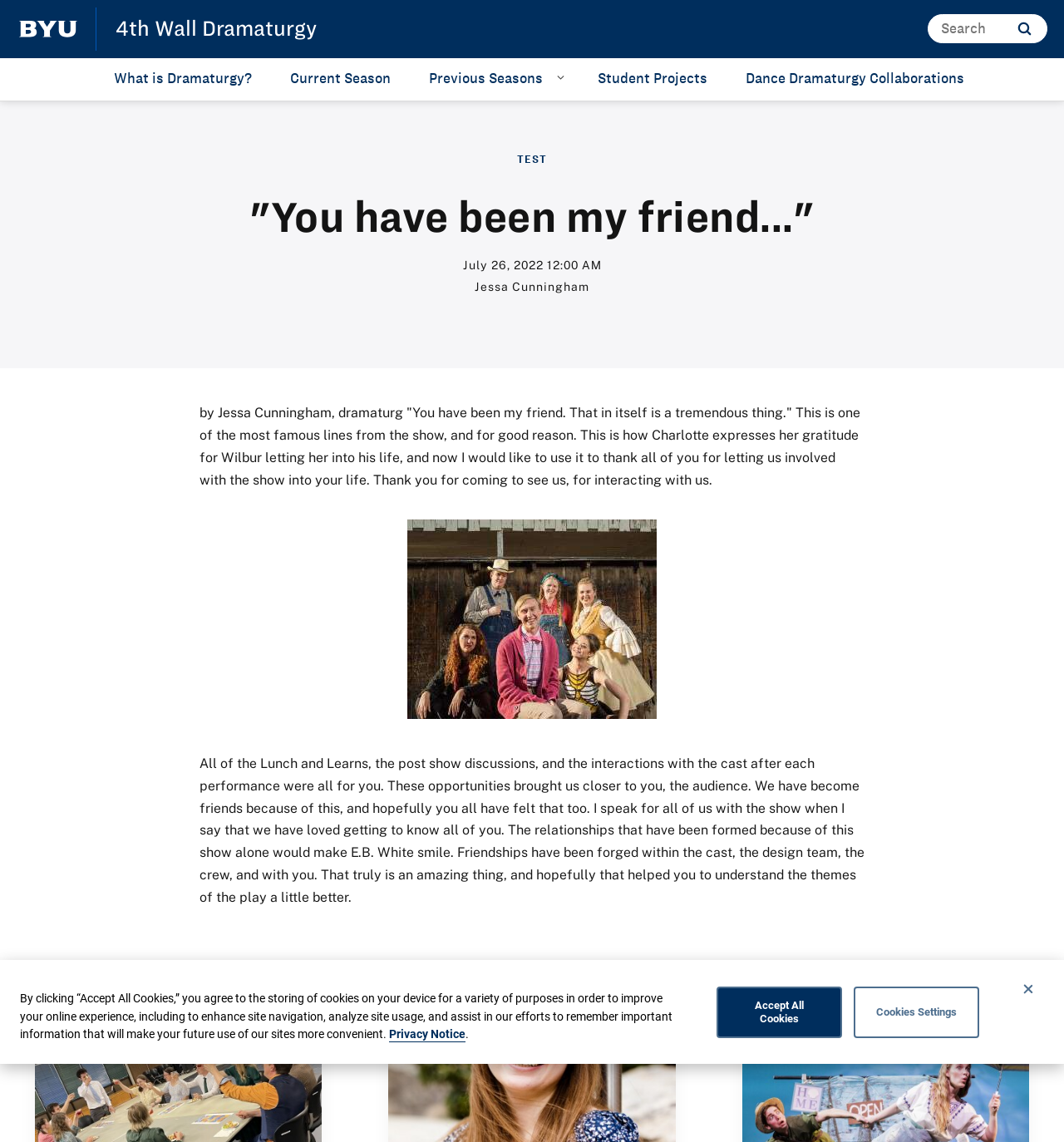Please determine the bounding box coordinates of the element to click on in order to accomplish the following task: "search for something". Ensure the coordinates are four float numbers ranging from 0 to 1, i.e., [left, top, right, bottom].

[0.872, 0.013, 0.984, 0.038]